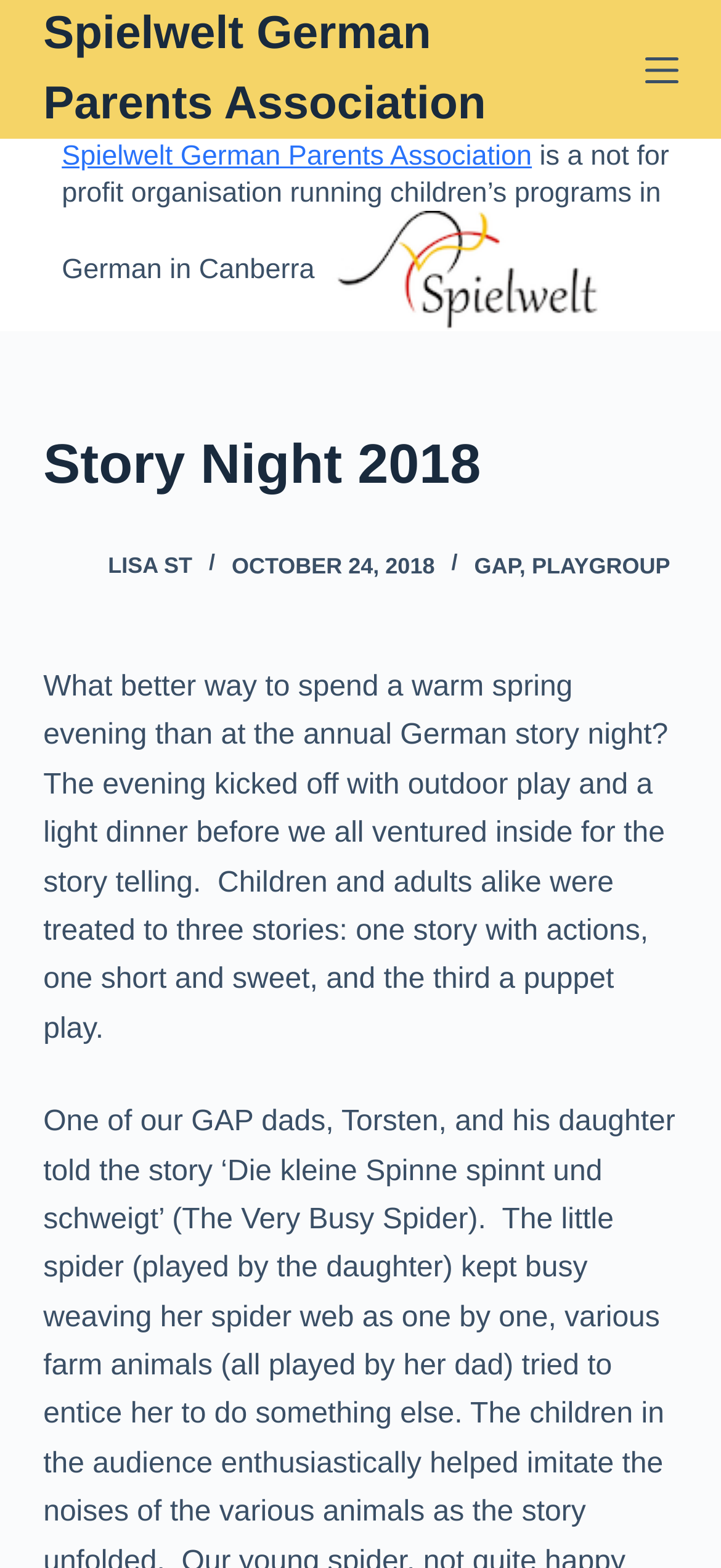Specify the bounding box coordinates (top-left x, top-left y, bottom-right x, bottom-right y) of the UI element in the screenshot that matches this description: GAP

[0.658, 0.352, 0.72, 0.369]